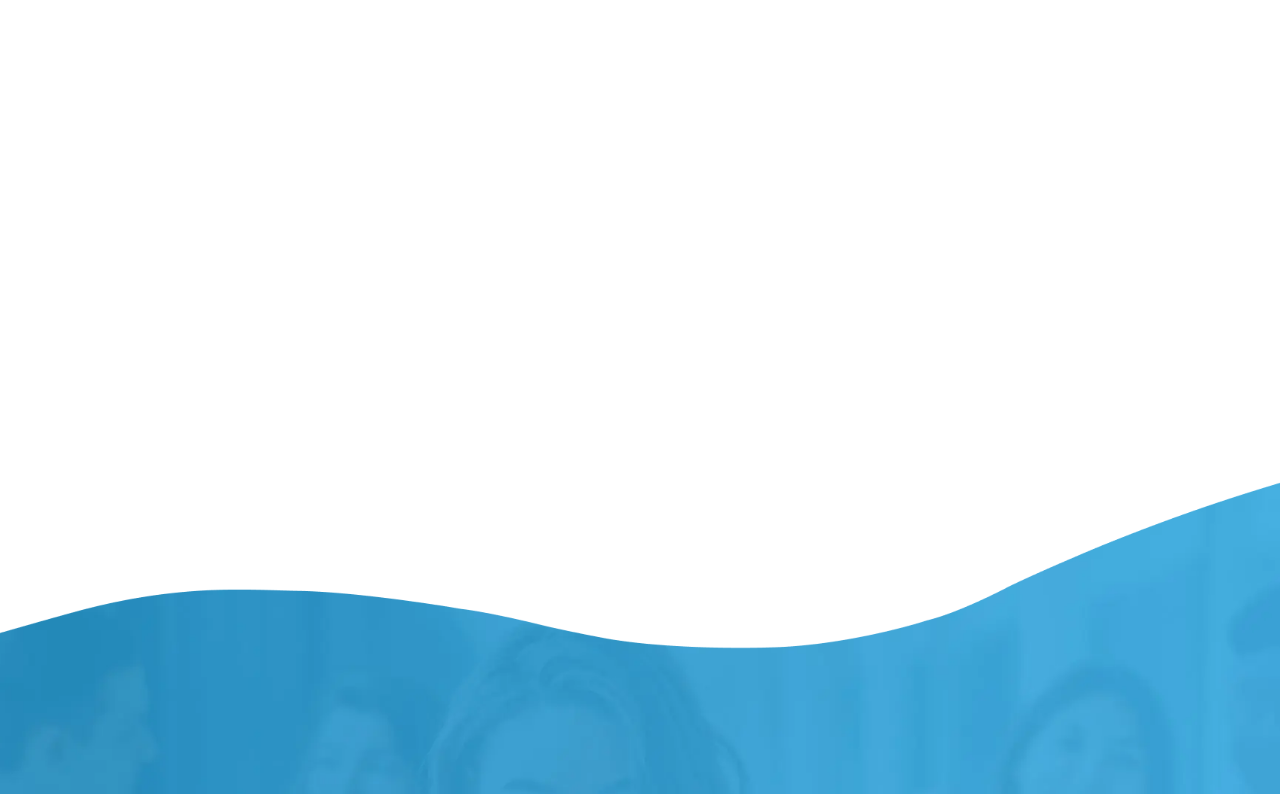What is the date of the first news article?
Use the information from the screenshot to give a comprehensive response to the question.

I found the date by looking at the first StaticText element with the text 'June 13, 2022' which is located at the top of the webpage.